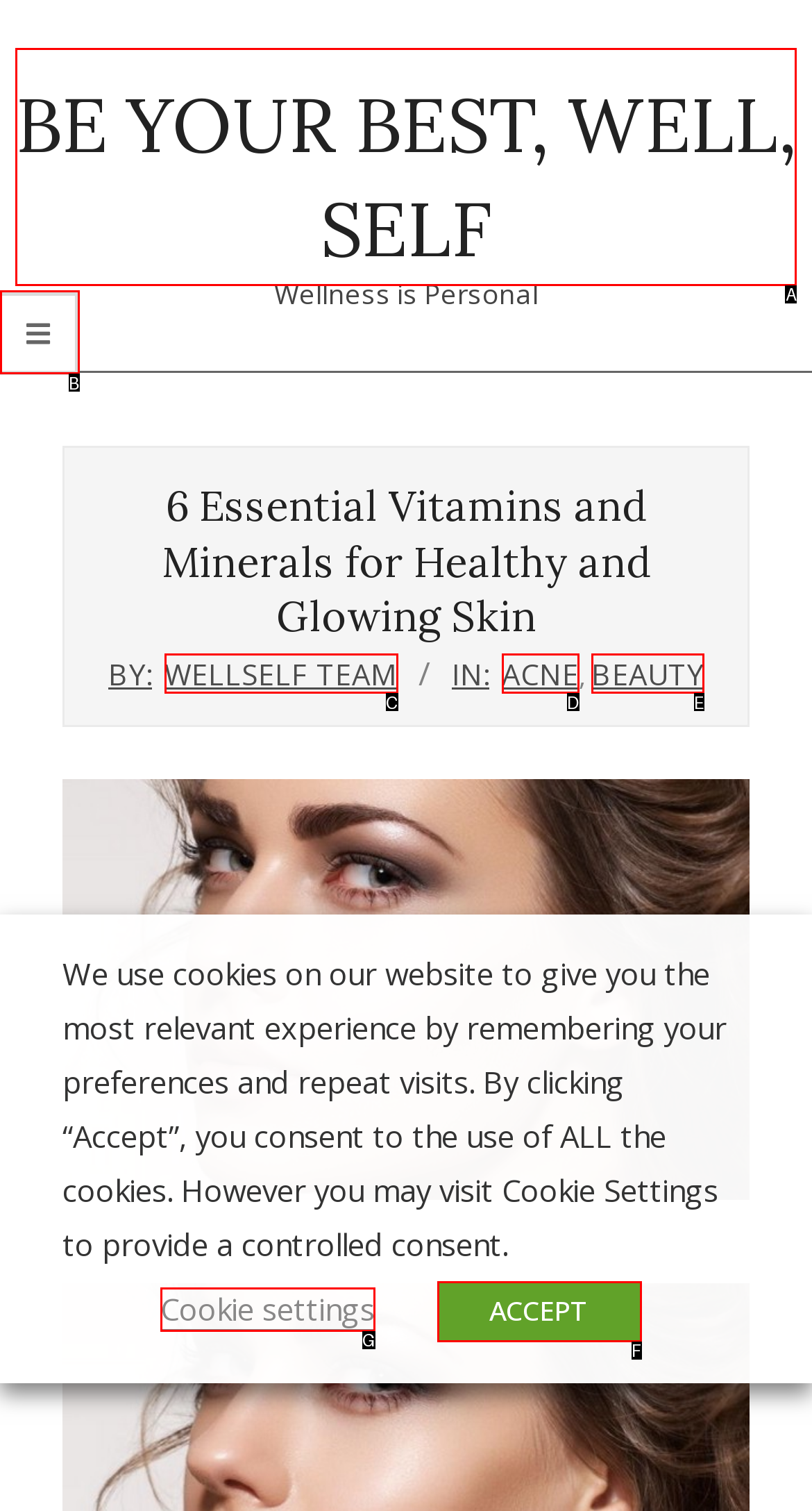Using the element description: Be Your Best, Well, Self, select the HTML element that matches best. Answer with the letter of your choice.

A